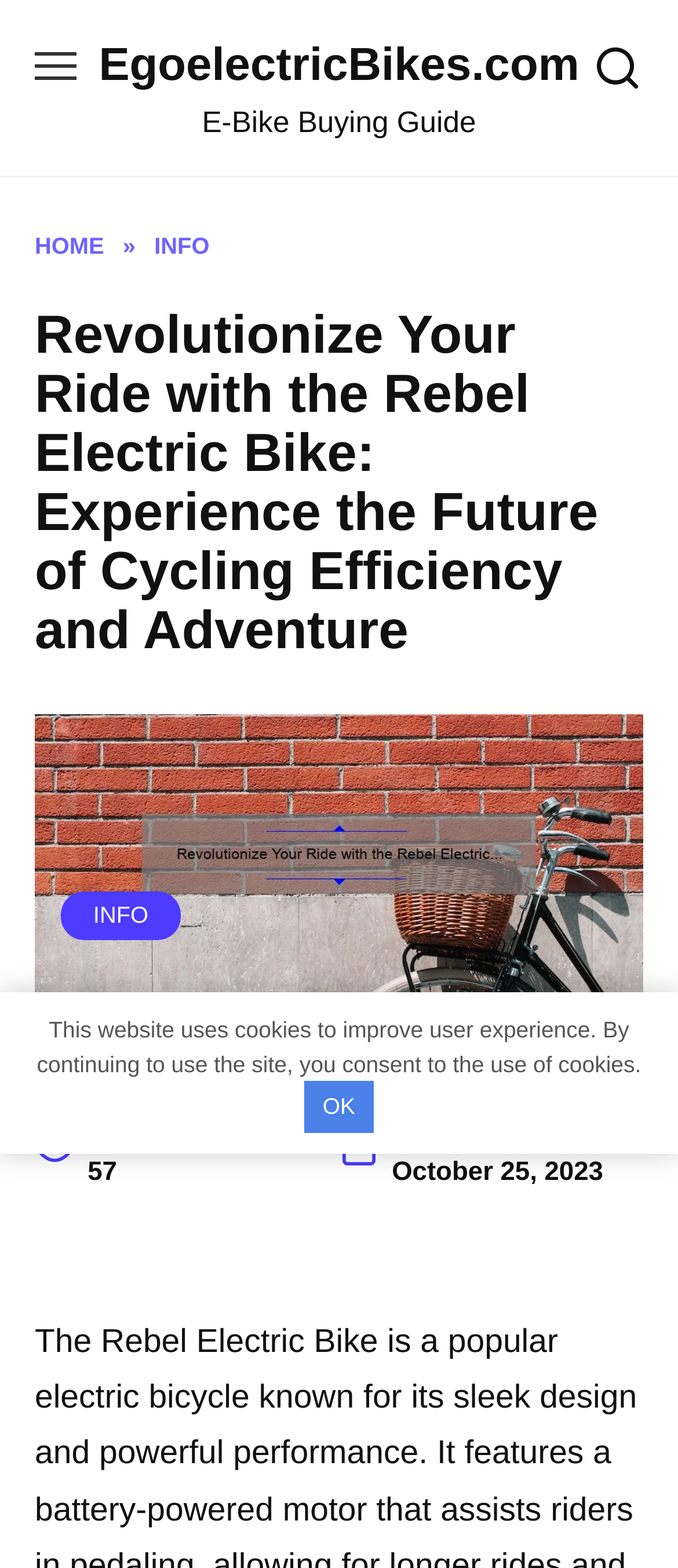When was the article published?
Based on the image, answer the question with as much detail as possible.

The published date can be found in the 'PUBLISHED BY' section, which is located below the views and above the cookie consent message. The text 'October 25, 2023' indicates the published date.